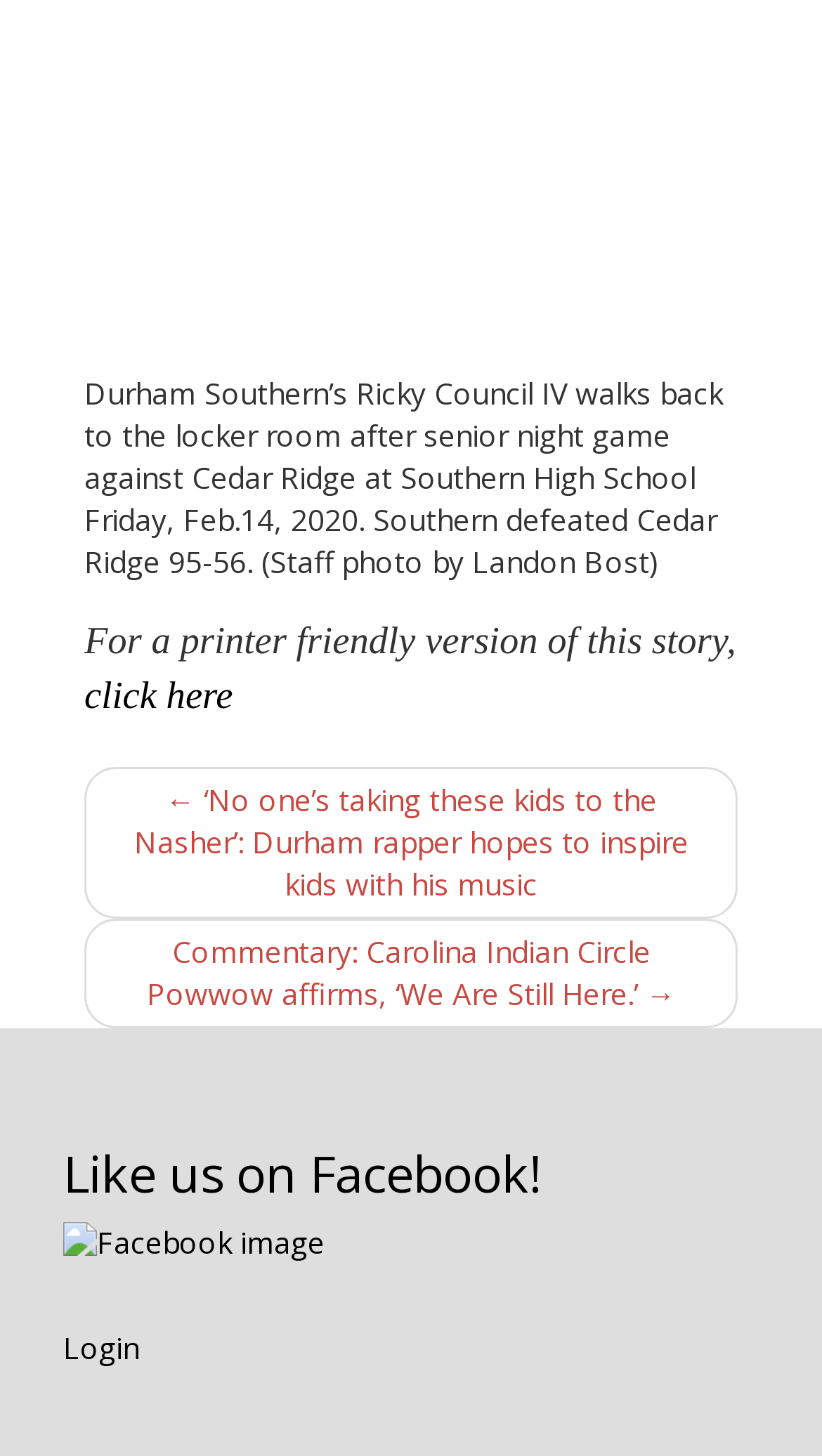Please respond to the question using a single word or phrase:
What is the purpose of the link 'click here'?

To get a printer-friendly version